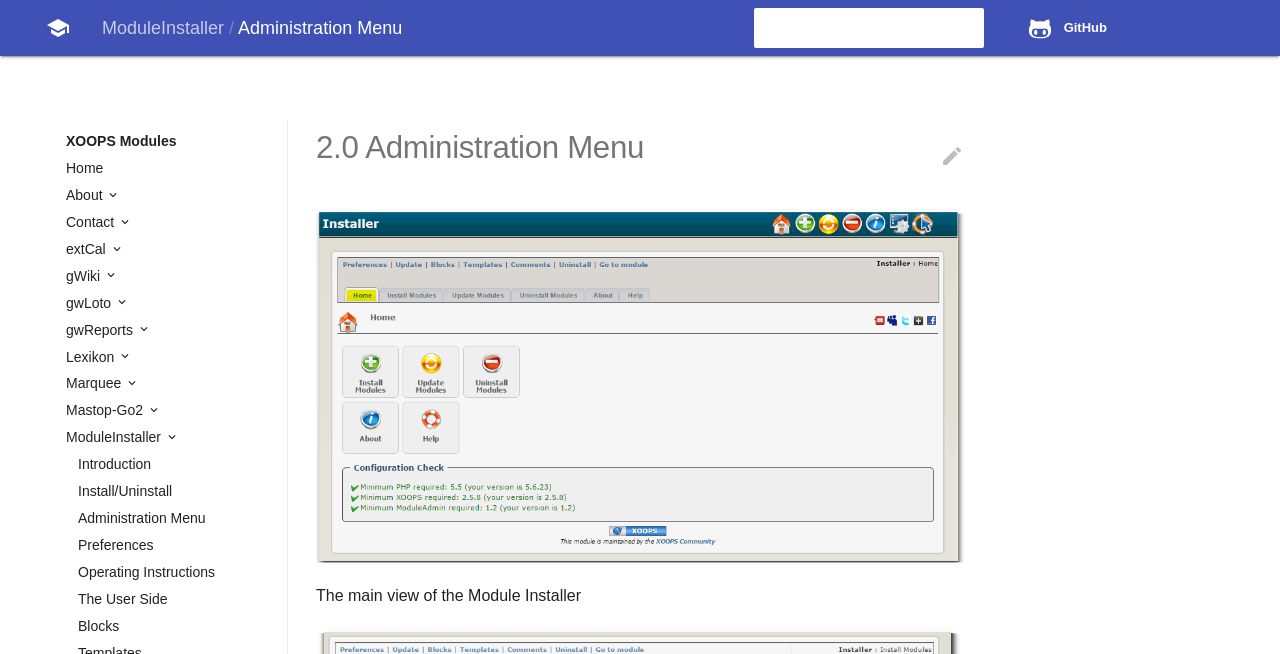Locate the bounding box coordinates of the element I should click to achieve the following instruction: "Open 'Accessibility Tools'".

None